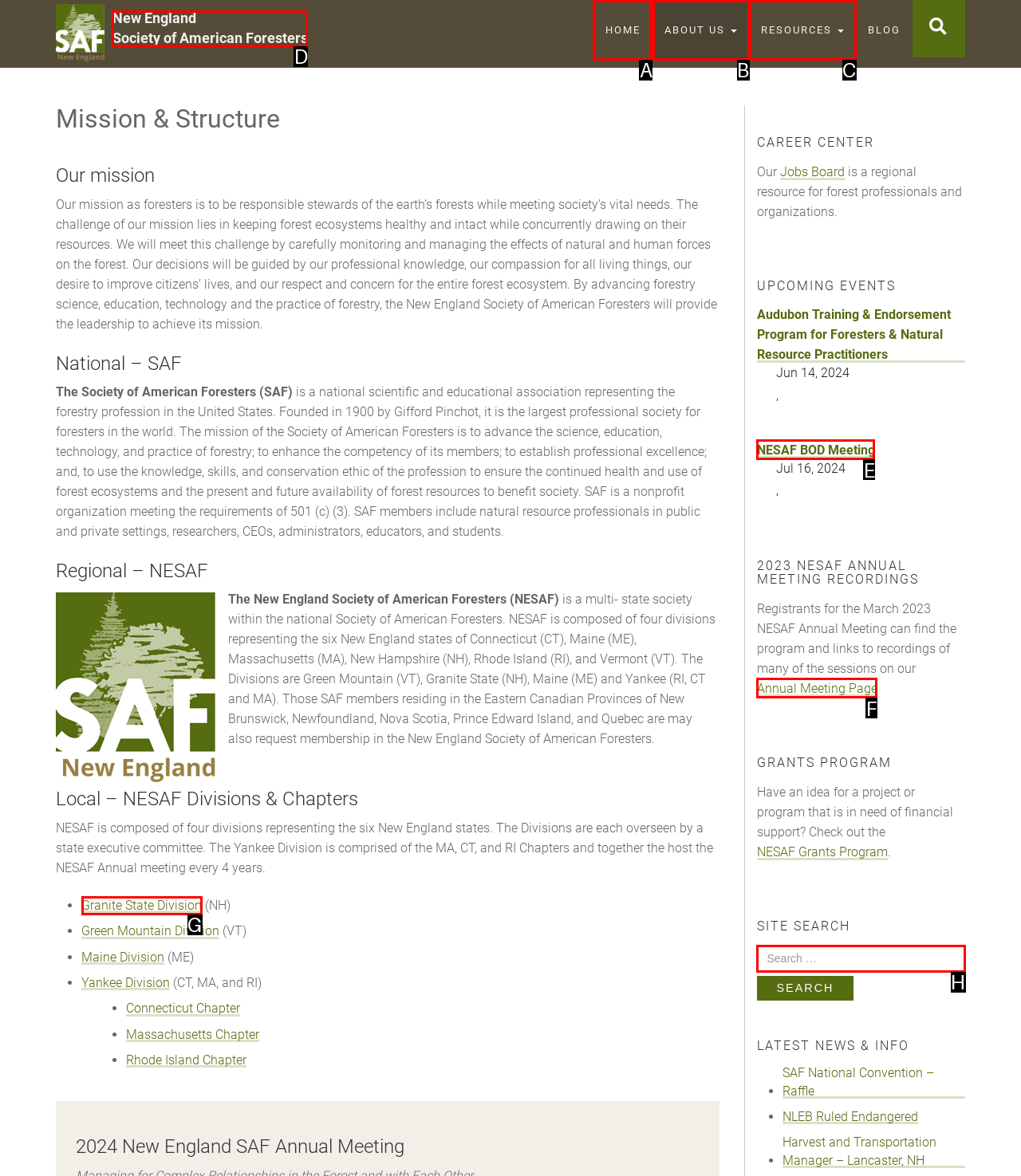Identify the correct UI element to click on to achieve the task: go to HOME page. Provide the letter of the appropriate element directly from the available choices.

A